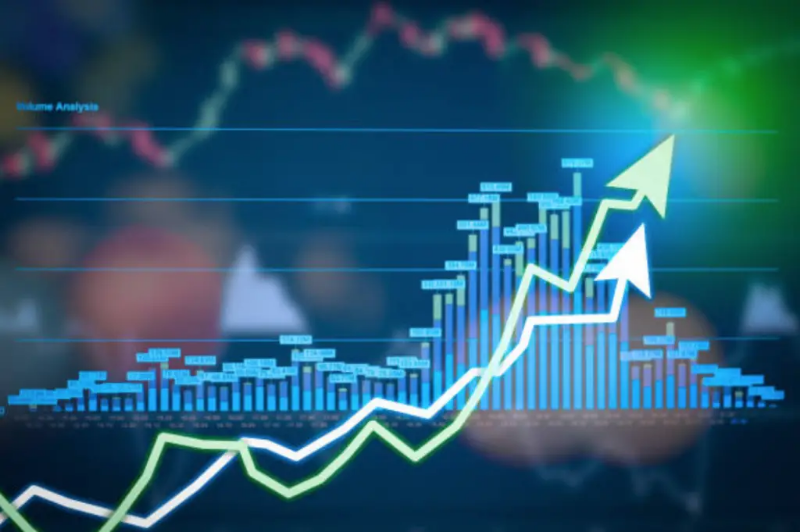Based on the visual content of the image, answer the question thoroughly: What do the green and white lines indicate?

According to the caption, the green and white lines in the foreground illustrate price trends, providing a visual representation of the stock's performance over time.